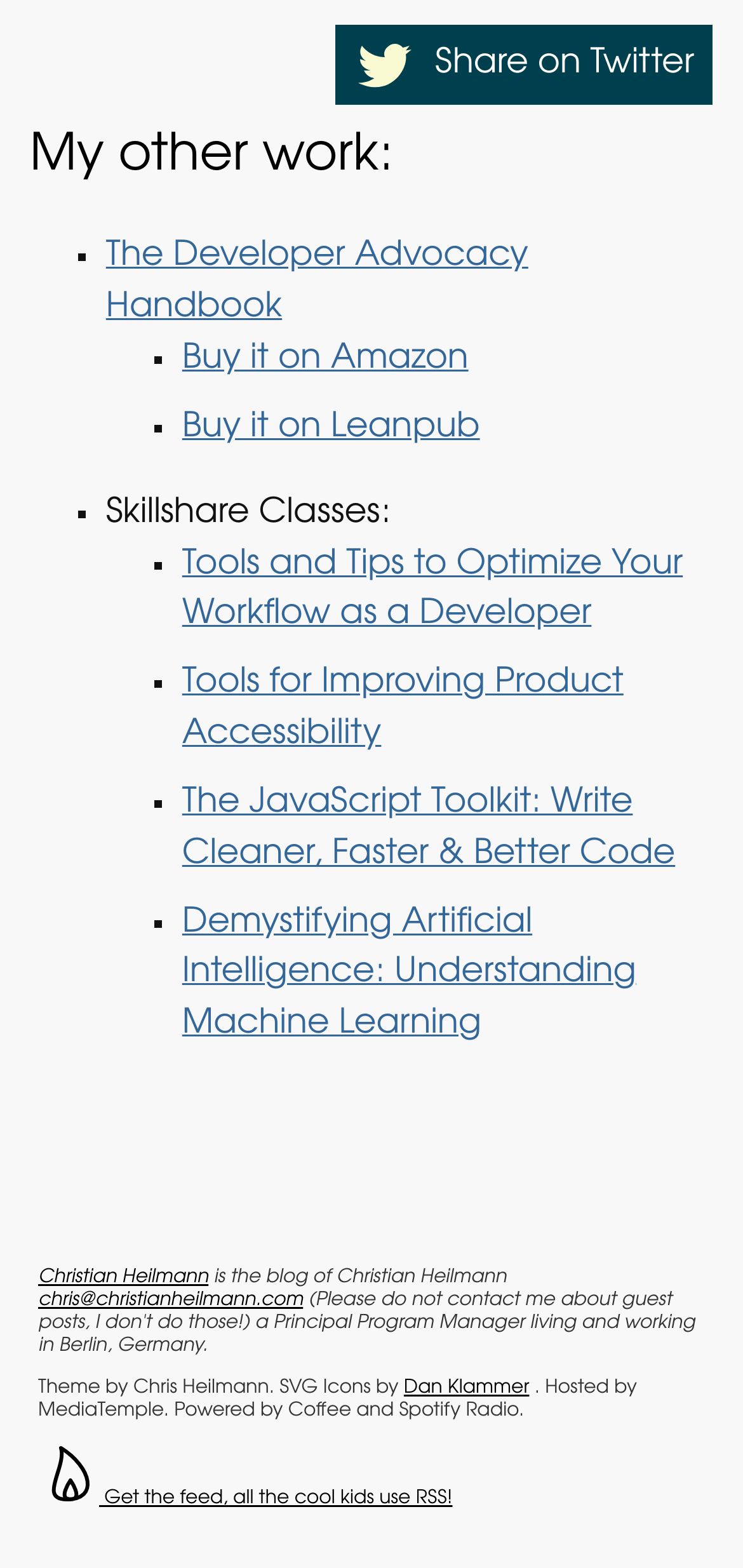Give a one-word or phrase response to the following question: How can I subscribe to the author's feed?

Get the feed, all the cool kids use RSS!